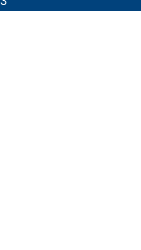What is the purpose of the provided links?
Respond with a short answer, either a single word or a phrase, based on the image.

To view or buy the product